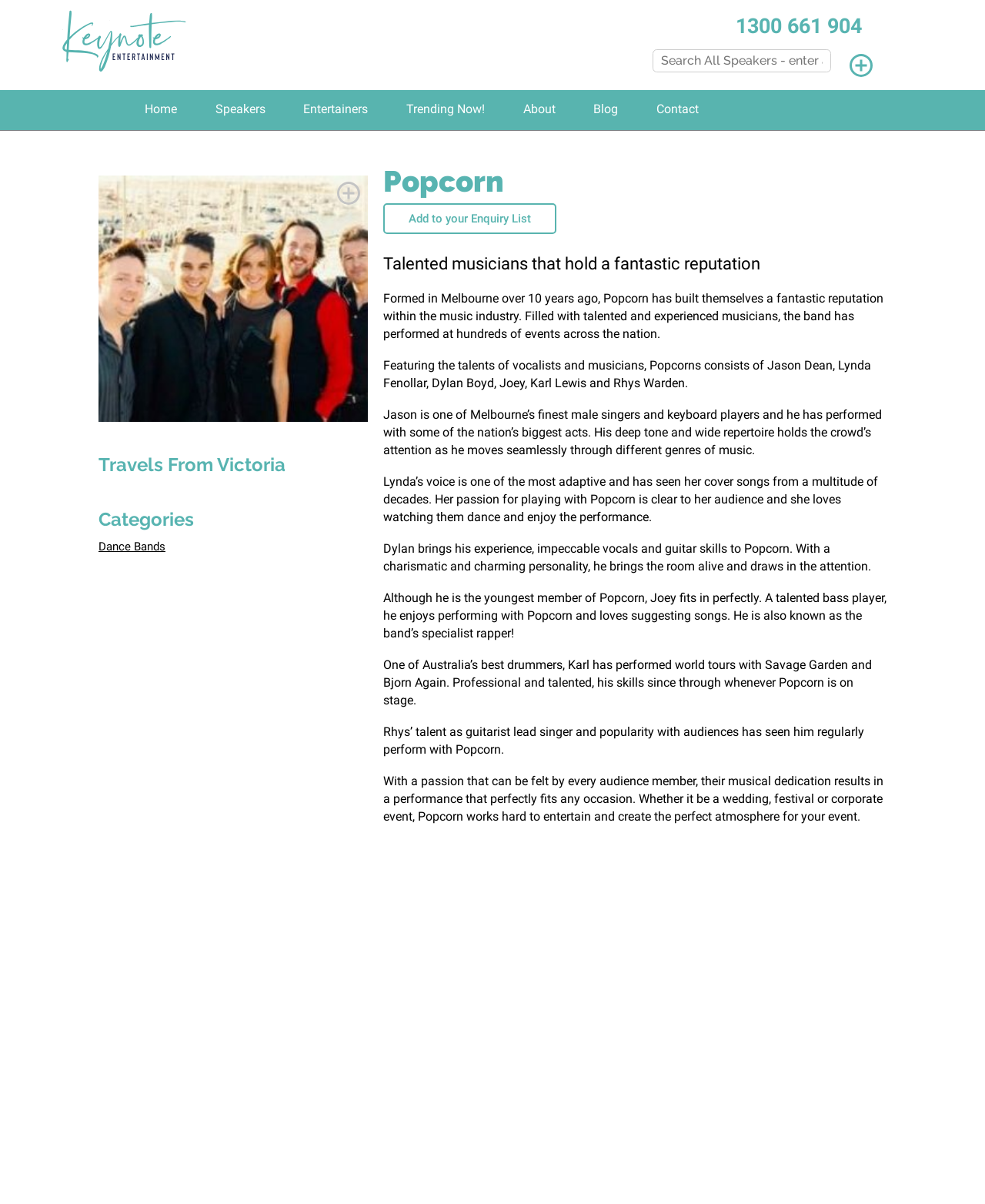Please indicate the bounding box coordinates of the element's region to be clicked to achieve the instruction: "Add Popcorn to your Enquiry List". Provide the coordinates as four float numbers between 0 and 1, i.e., [left, top, right, bottom].

[0.389, 0.169, 0.565, 0.194]